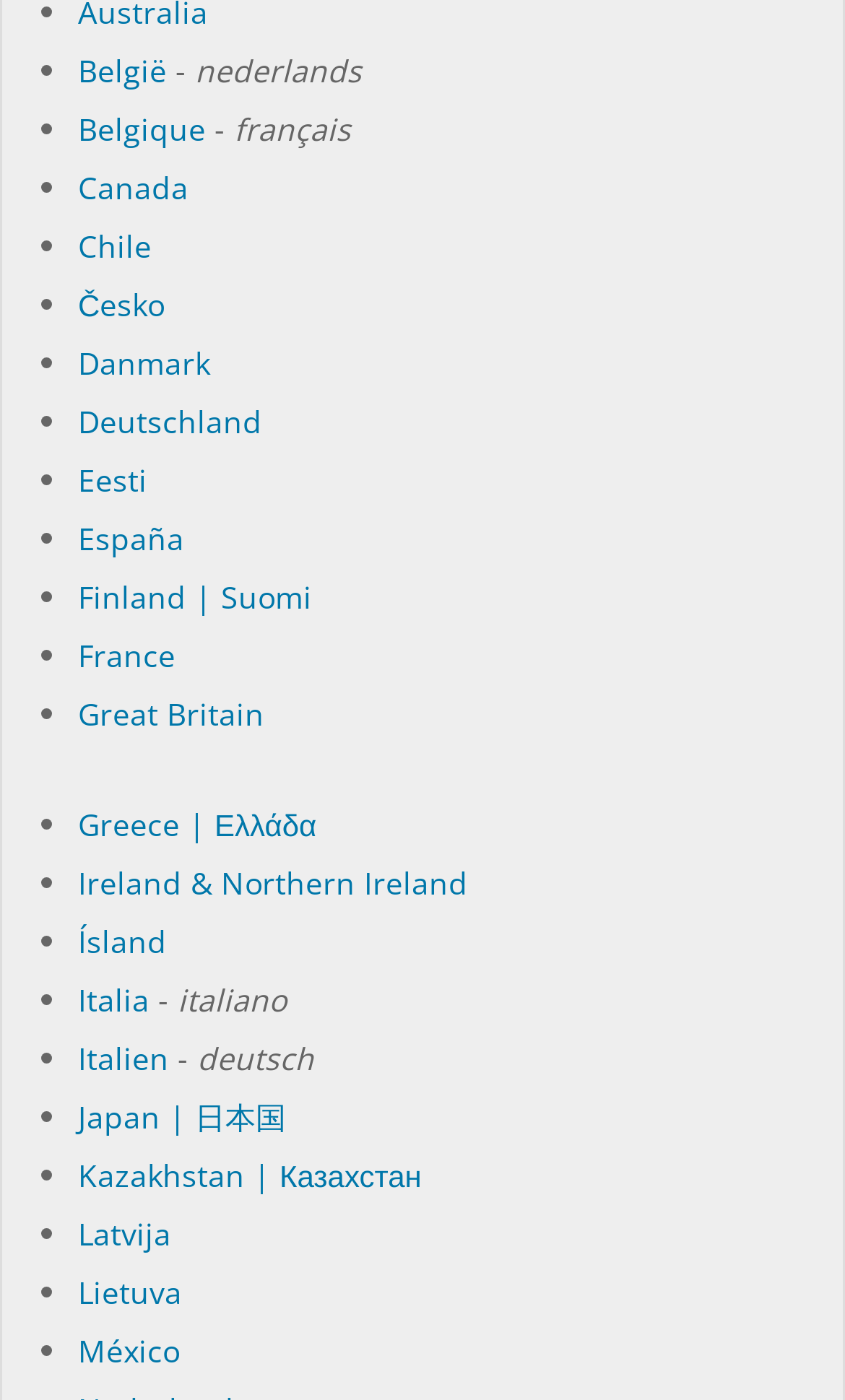Please determine the bounding box coordinates of the area that needs to be clicked to complete this task: 'View Italy in Italian'. The coordinates must be four float numbers between 0 and 1, formatted as [left, top, right, bottom].

[0.21, 0.7, 0.338, 0.729]